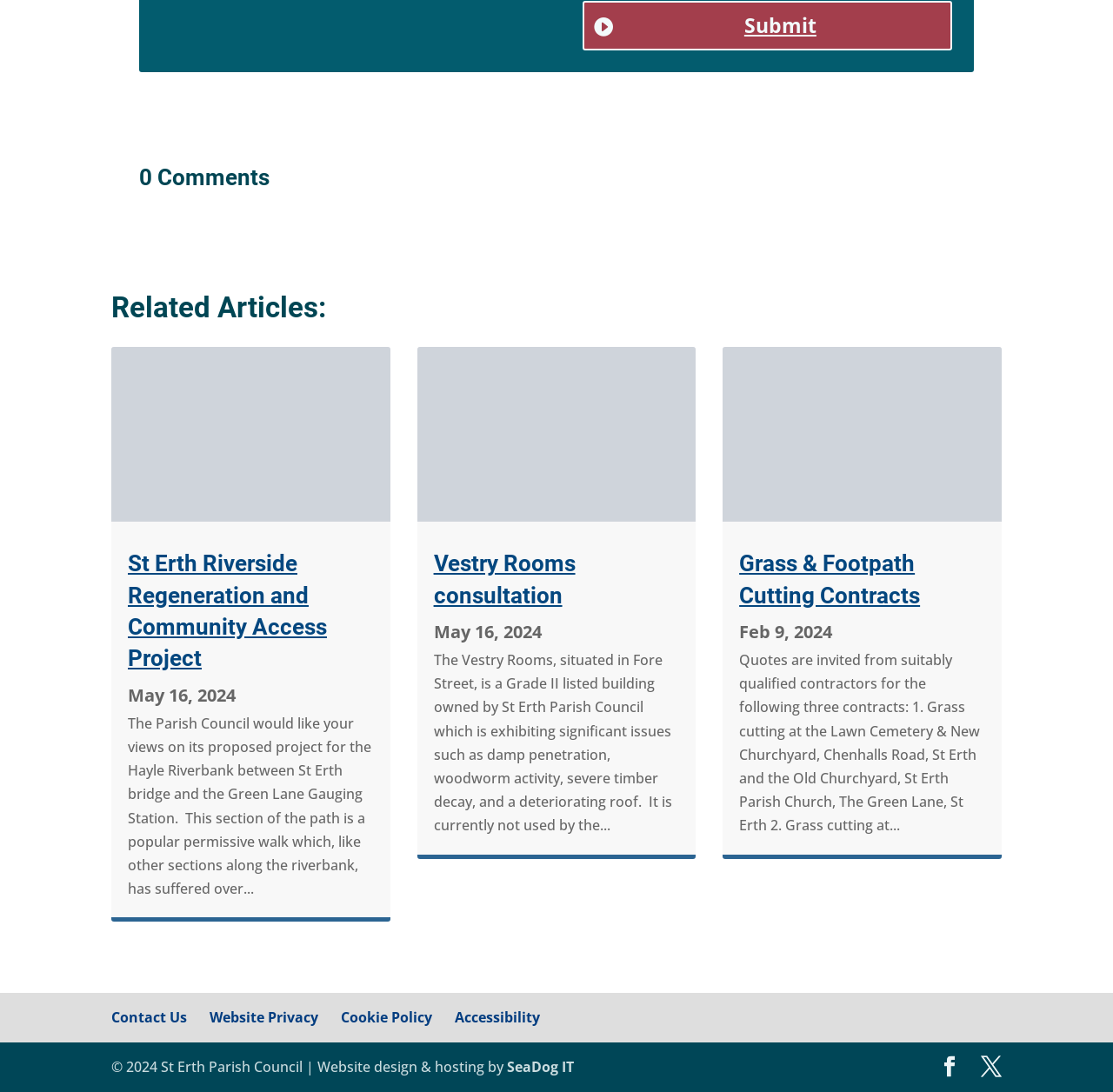Use the information in the screenshot to answer the question comprehensively: What social media platforms are linked at the bottom?

At the bottom of the webpage, there are buttons linking to Facebook and Twitter, allowing users to connect with the Parish Council on these social media platforms.